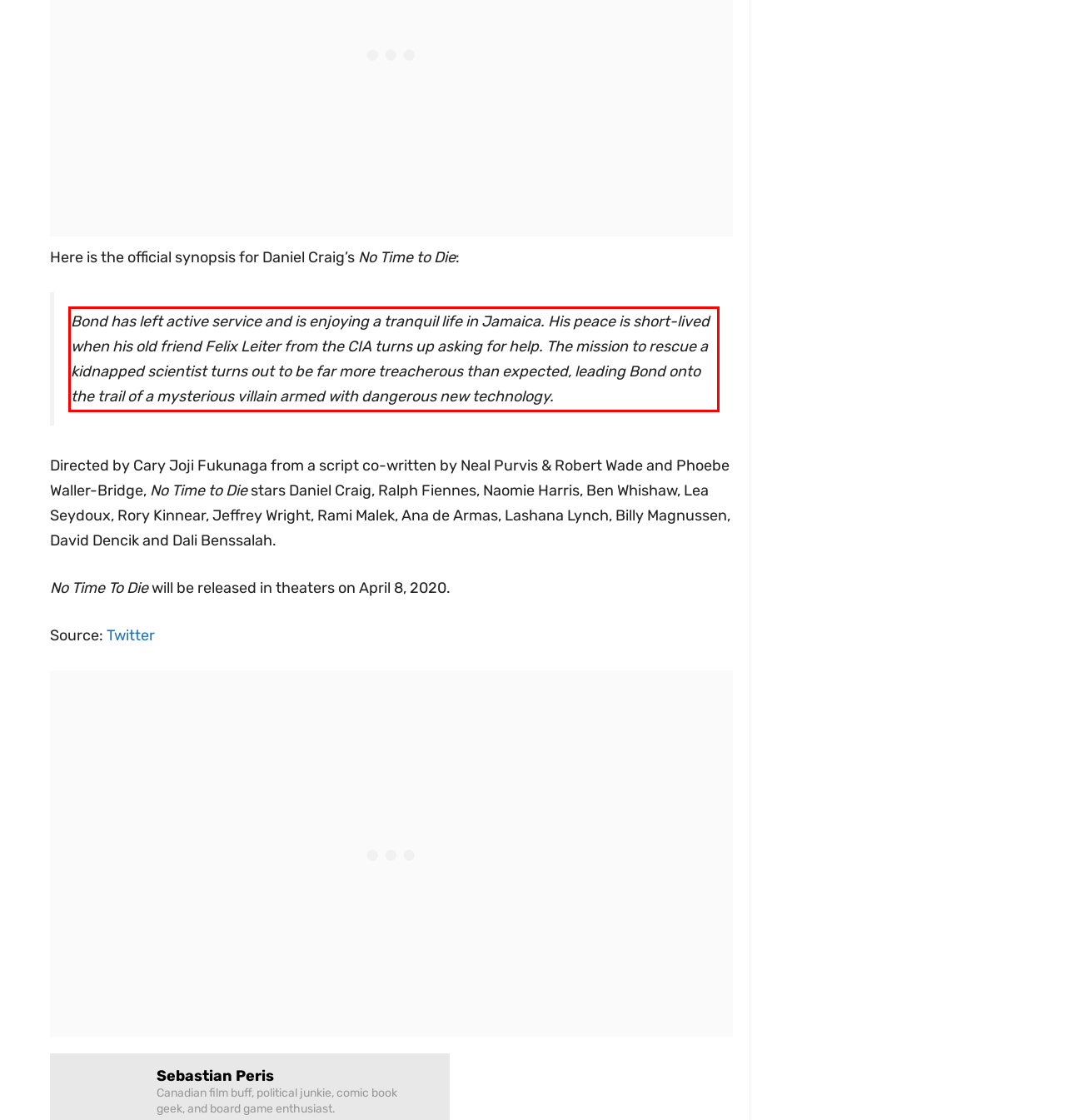Given the screenshot of the webpage, identify the red bounding box, and recognize the text content inside that red bounding box.

Bond has left active service and is enjoying a tranquil life in Jamaica. His peace is short-lived when his old friend Felix Leiter from the CIA turns up asking for help. The mission to rescue a kidnapped scientist turns out to be far more treacherous than expected, leading Bond onto the trail of a mysterious villain armed with dangerous new technology.